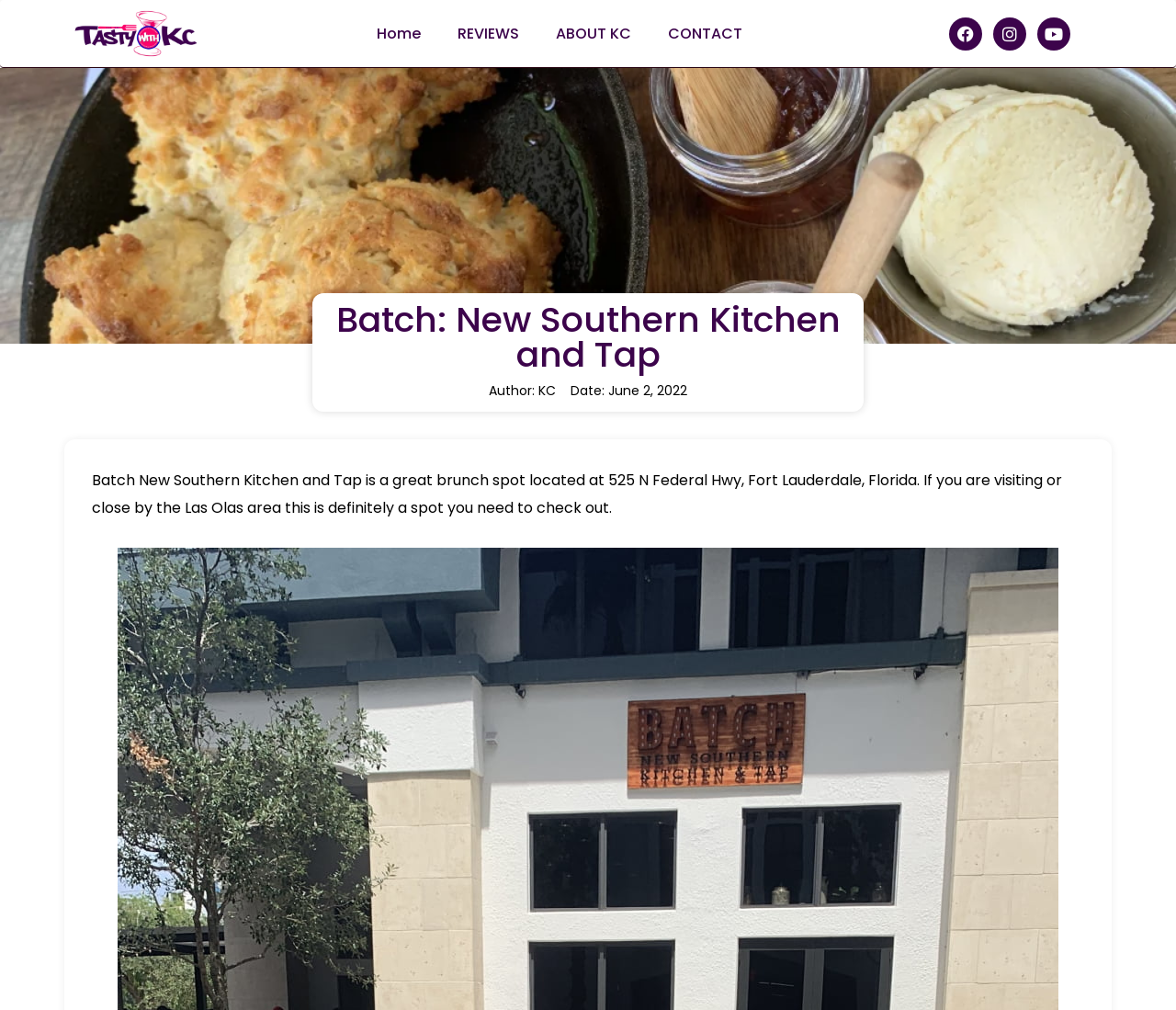Extract the bounding box coordinates of the UI element described: "Instagram". Provide the coordinates in the format [left, top, right, bottom] with values ranging from 0 to 1.

[0.844, 0.017, 0.873, 0.05]